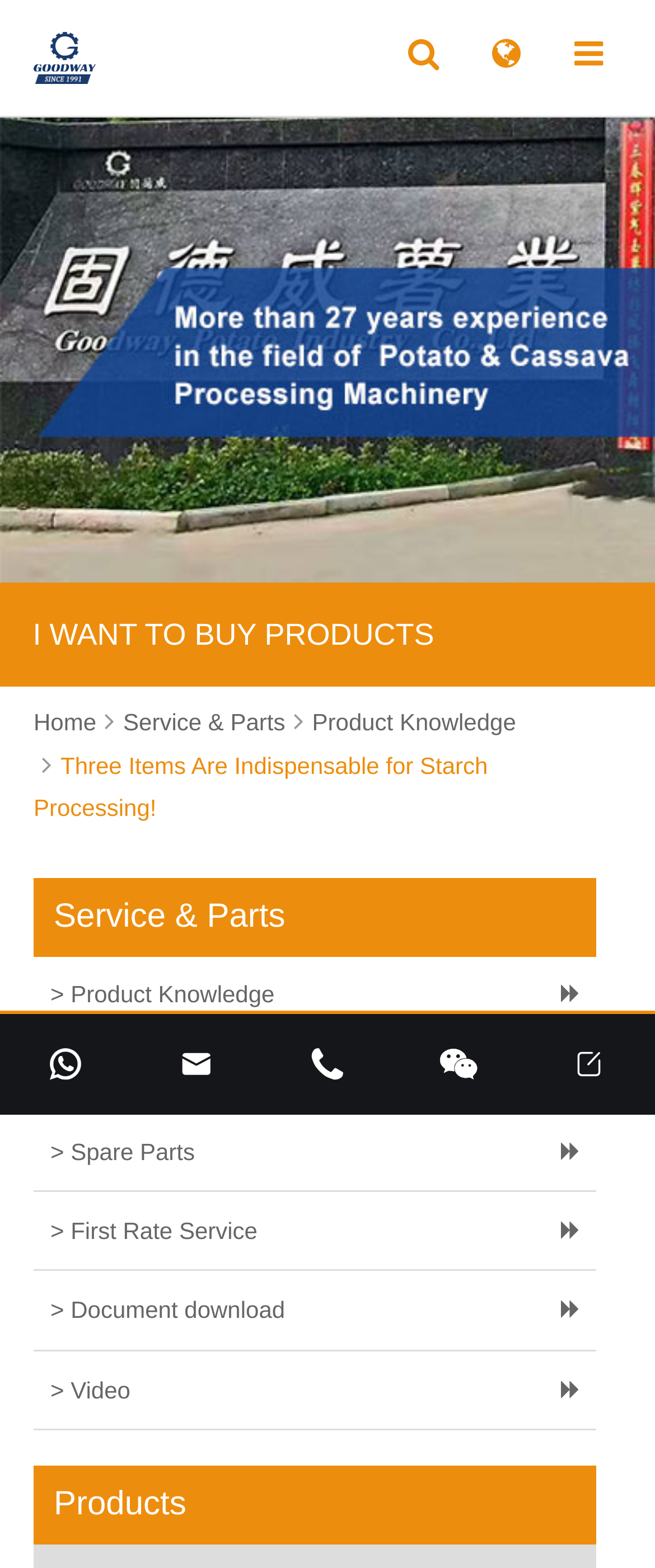Please provide a comprehensive answer to the question below using the information from the image: What is the text above the navigation menu?

By looking at the webpage, I can see that the text above the navigation menu is 'Three Items Are Indispensable for Starch Processing!', which is the title of the webpage.